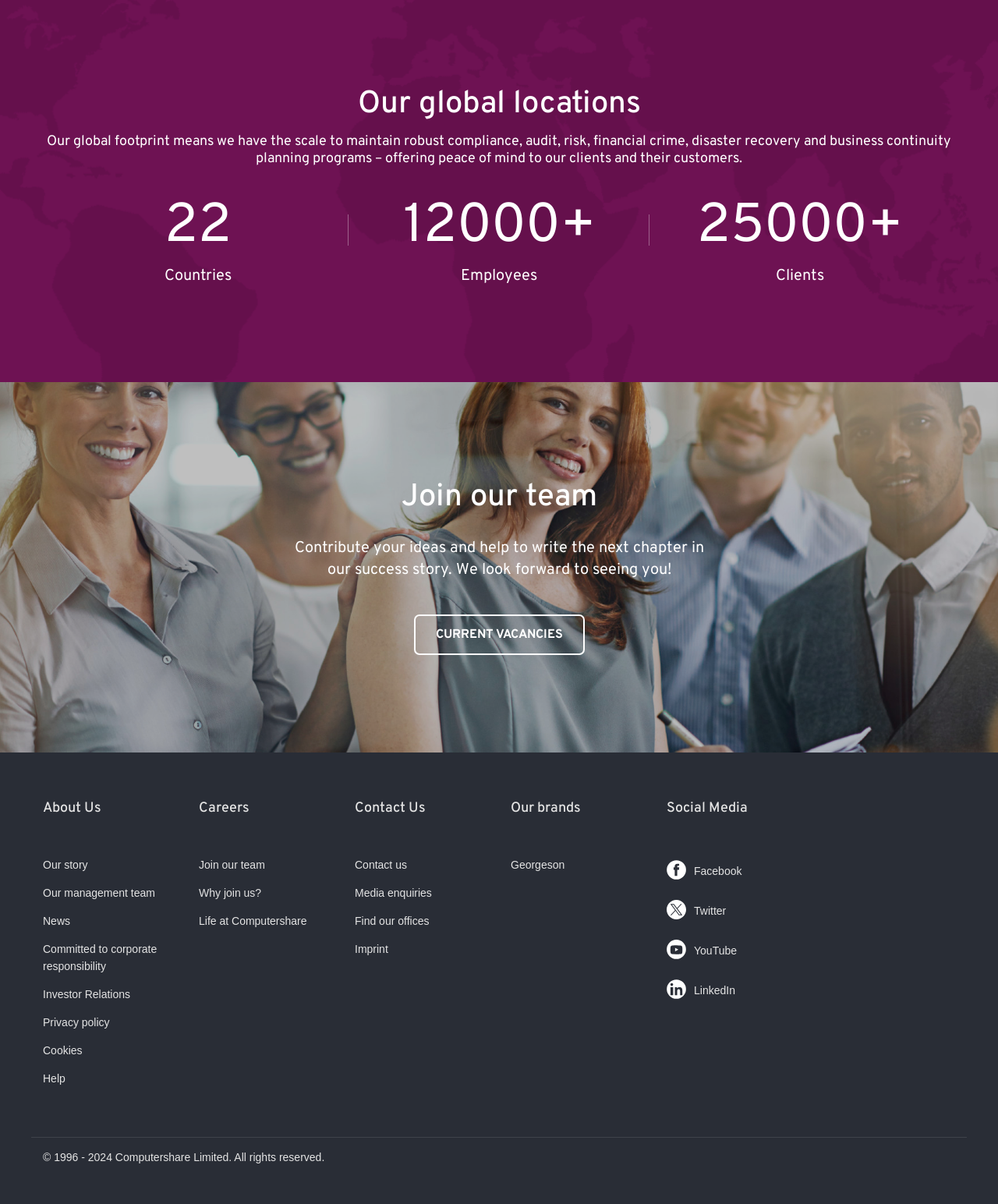Please mark the clickable region by giving the bounding box coordinates needed to complete this instruction: "View current vacancies".

[0.414, 0.51, 0.586, 0.544]